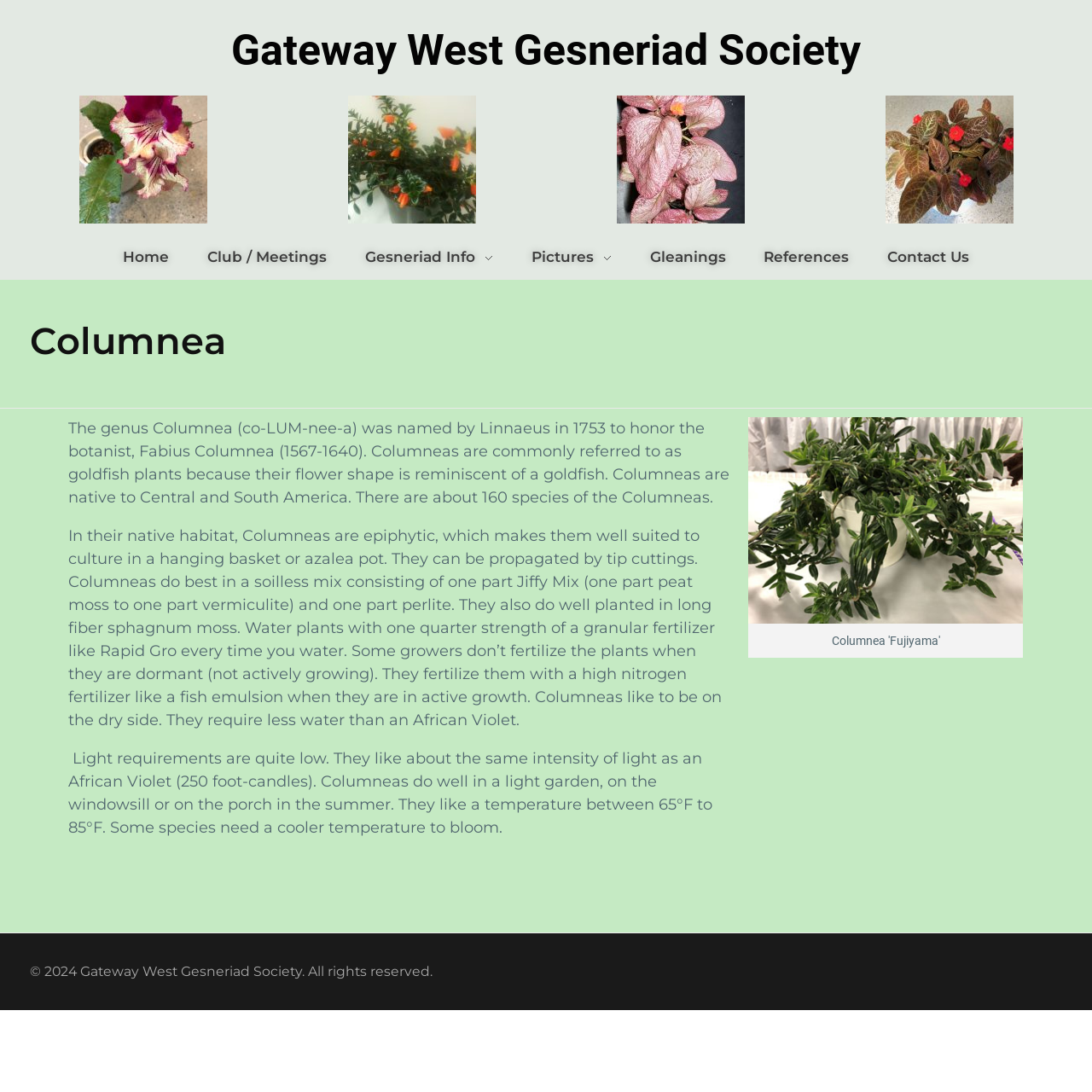Direct your attention to the image marked by the red box and answer the given question using a single word or phrase:
What shape are the flowers of Streptocarpus?

Trumpet-shaped